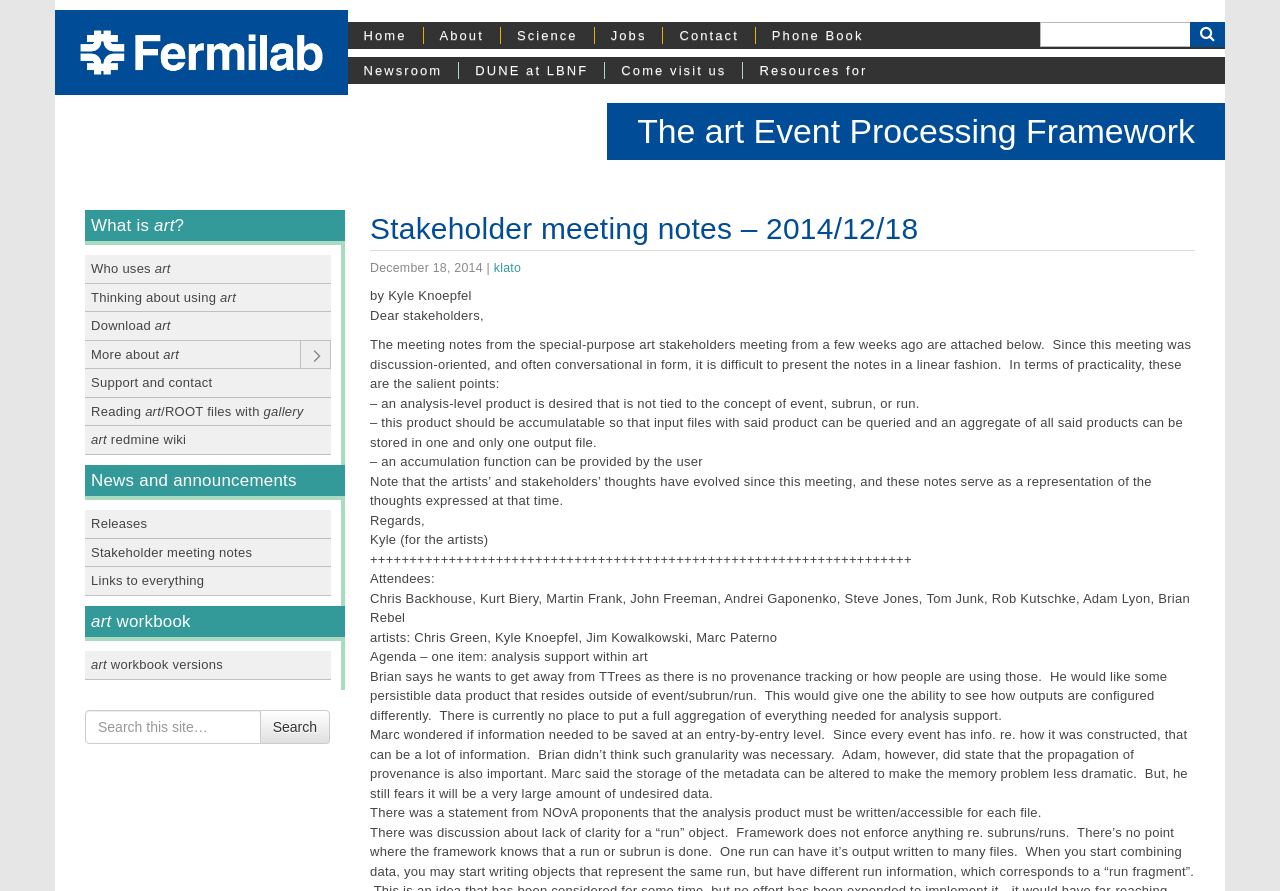What is the name of the event processing framework?
Based on the image, answer the question in a detailed manner.

I found the answer by looking at the heading element with the text 'The art Event Processing Framework' which is a child of the root element.